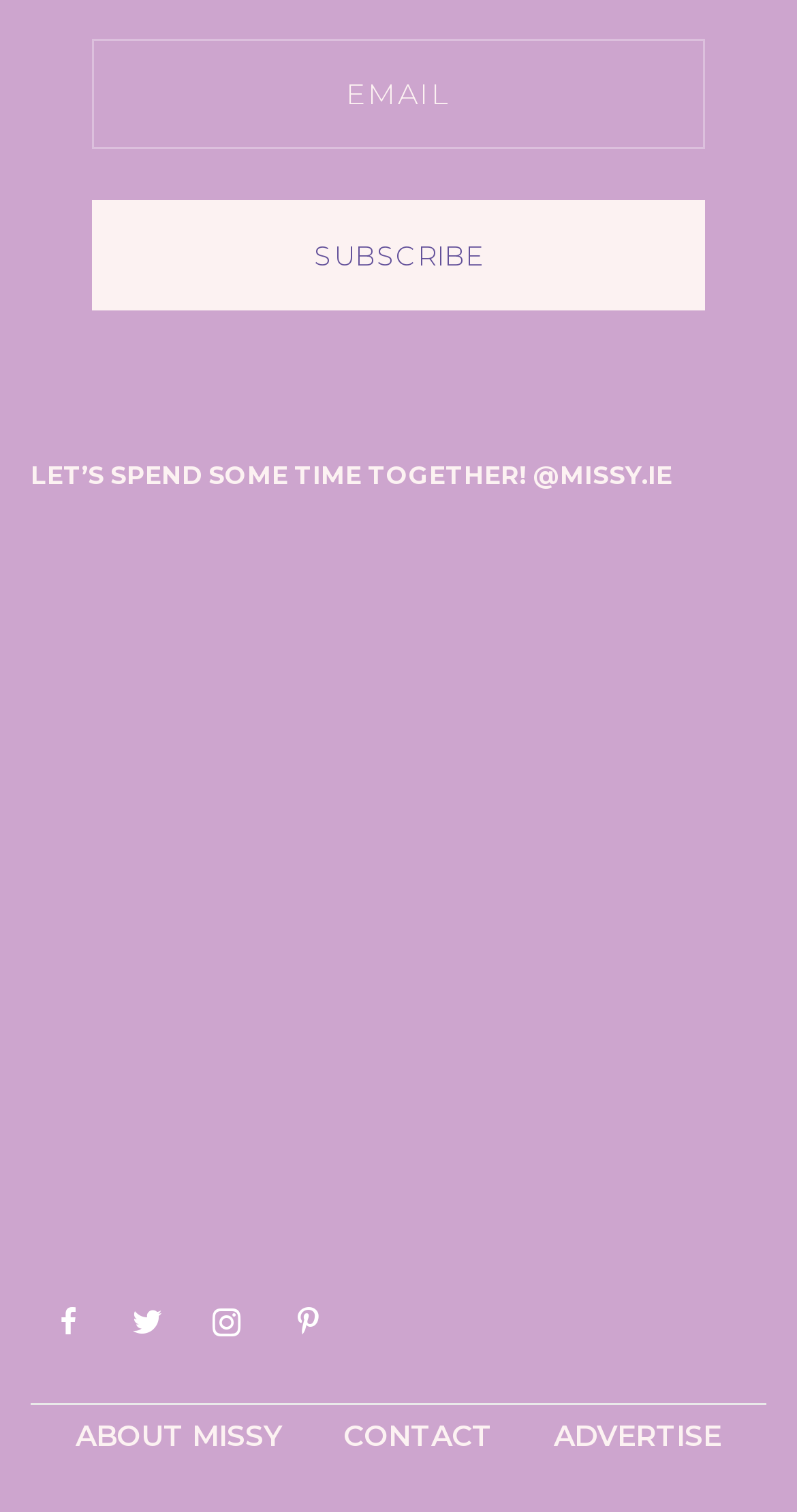Can you specify the bounding box coordinates for the region that should be clicked to fulfill this instruction: "Check out the article about Sabrina Carpenter and Barry Keoghan".

[0.346, 0.364, 0.654, 0.526]